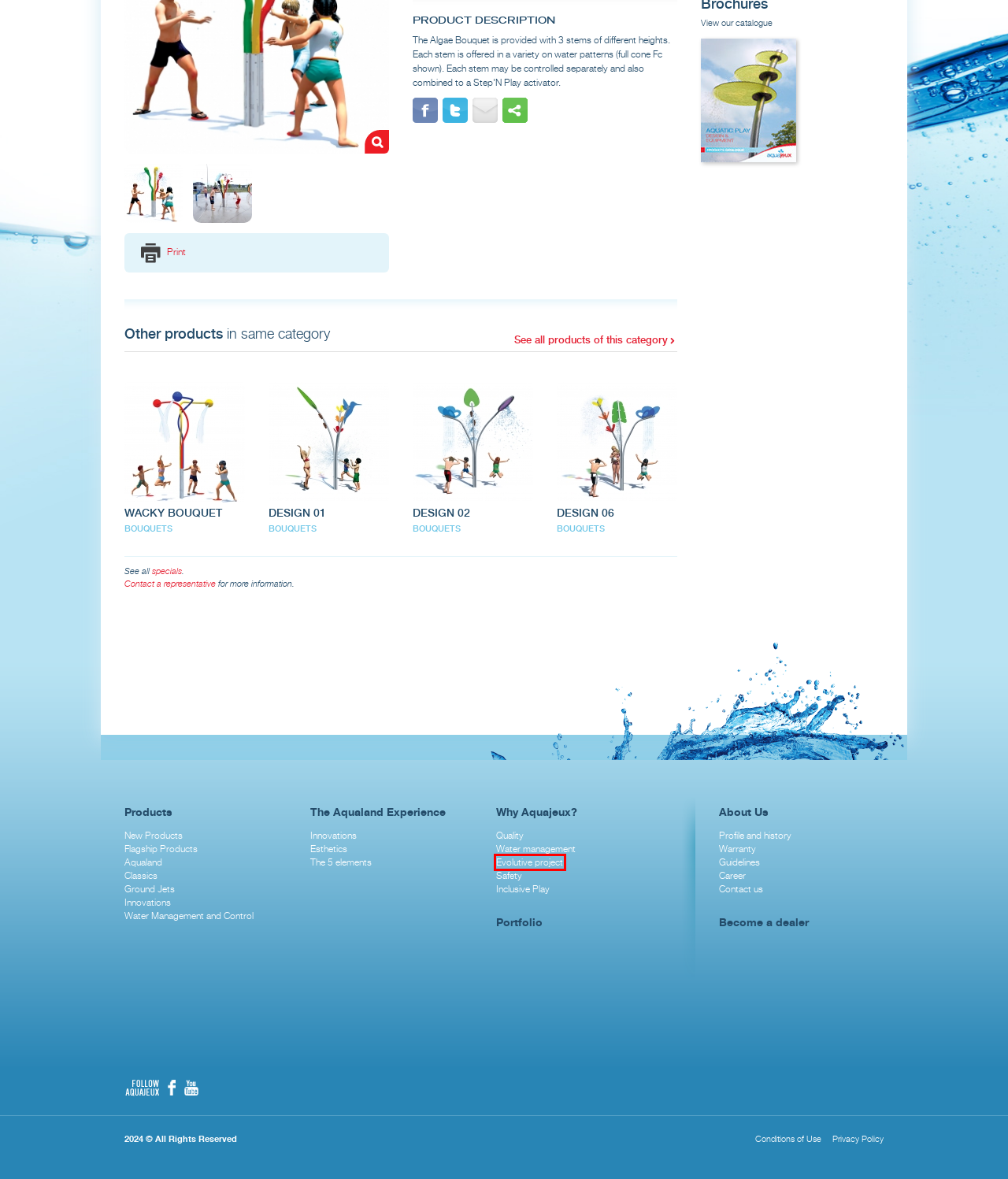Look at the screenshot of a webpage, where a red bounding box highlights an element. Select the best description that matches the new webpage after clicking the highlighted element. Here are the candidates:
A. Become a dealer
B. New products
C. Warranty
D. Evolutive Project
E. Featured
F. Safety
G. Confidentiality policy
H. Guidelines

D